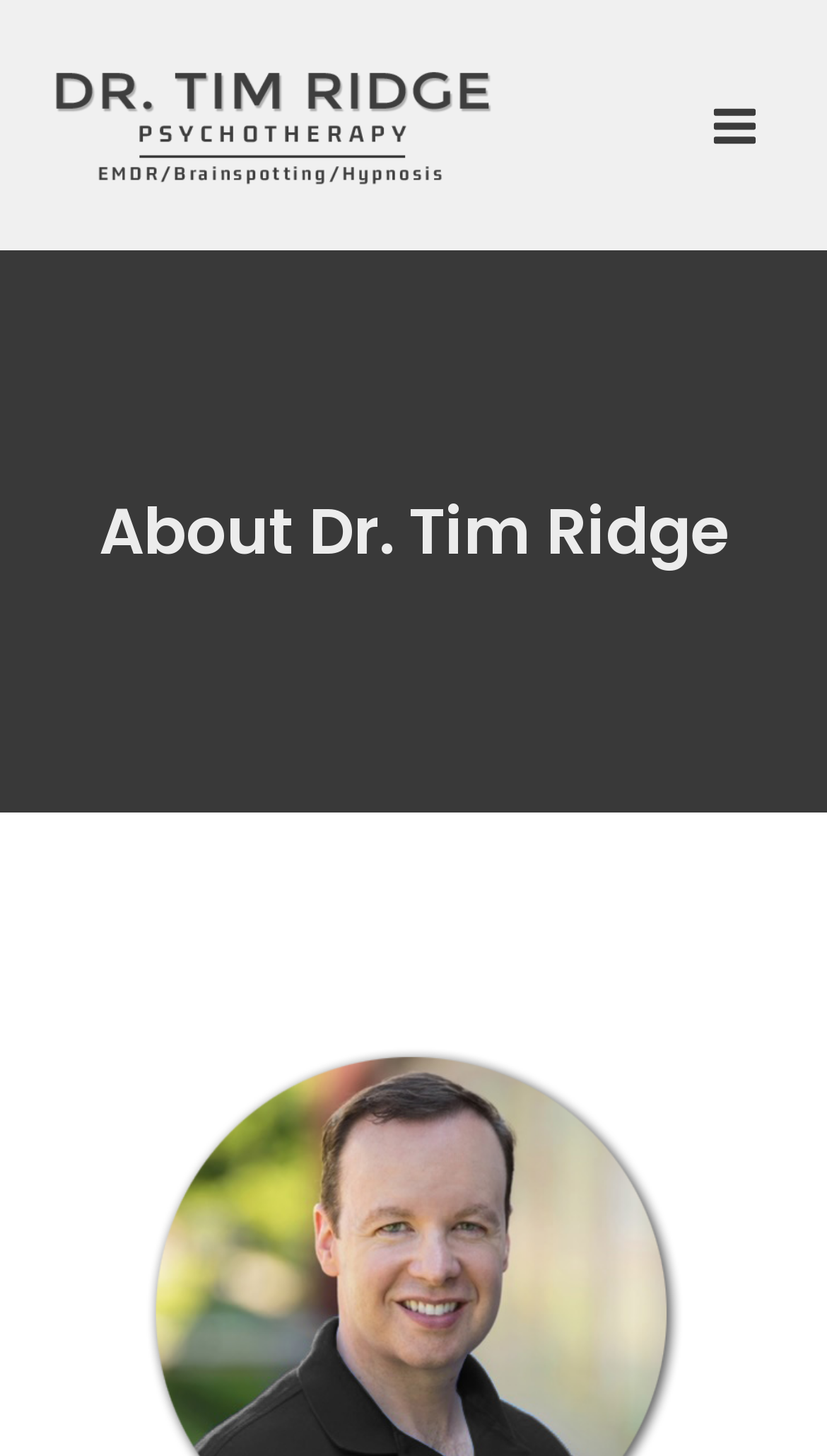Using the element description provided, determine the bounding box coordinates in the format (top-left x, top-left y, bottom-right x, bottom-right y). Ensure that all values are floating point numbers between 0 and 1. Element description: alt="Dr. Tim Ridge"

[0.062, 0.044, 0.6, 0.128]